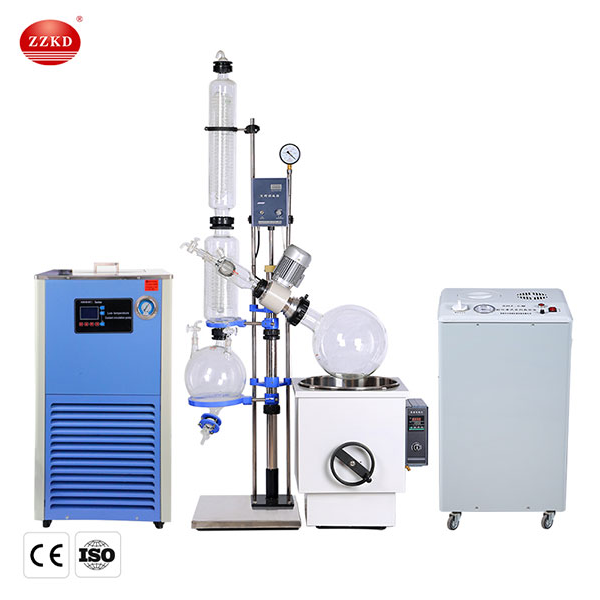Explain what is happening in the image with elaborate details.

The image showcases a sophisticated rotary evaporator setup, ideal for laboratory experiments. Featuring a blue recirculating chiller on the far left, this device aids in efficient cooling, ensuring optimal performance during processes that require precise temperature control. Centrally positioned is the rotary evaporator itself, which includes a series of glassware: a fully equipped rotary flask designed for evaporation, supported by a precision vacuum system that enhances the efficiency of solvent removal.

The unit is complemented by a digital display that allows for monitoring and adjusting parameters, ensuring that the experiment proceeds smoothly. To the right of the evaporator is a heating mantle, which provides consistent and controlled heating necessary for effective solvent evaporation. This comprehensive system is essential for precise laboratory procedures, facilitating the safe and efficient processing of compounds in various scientific applications.